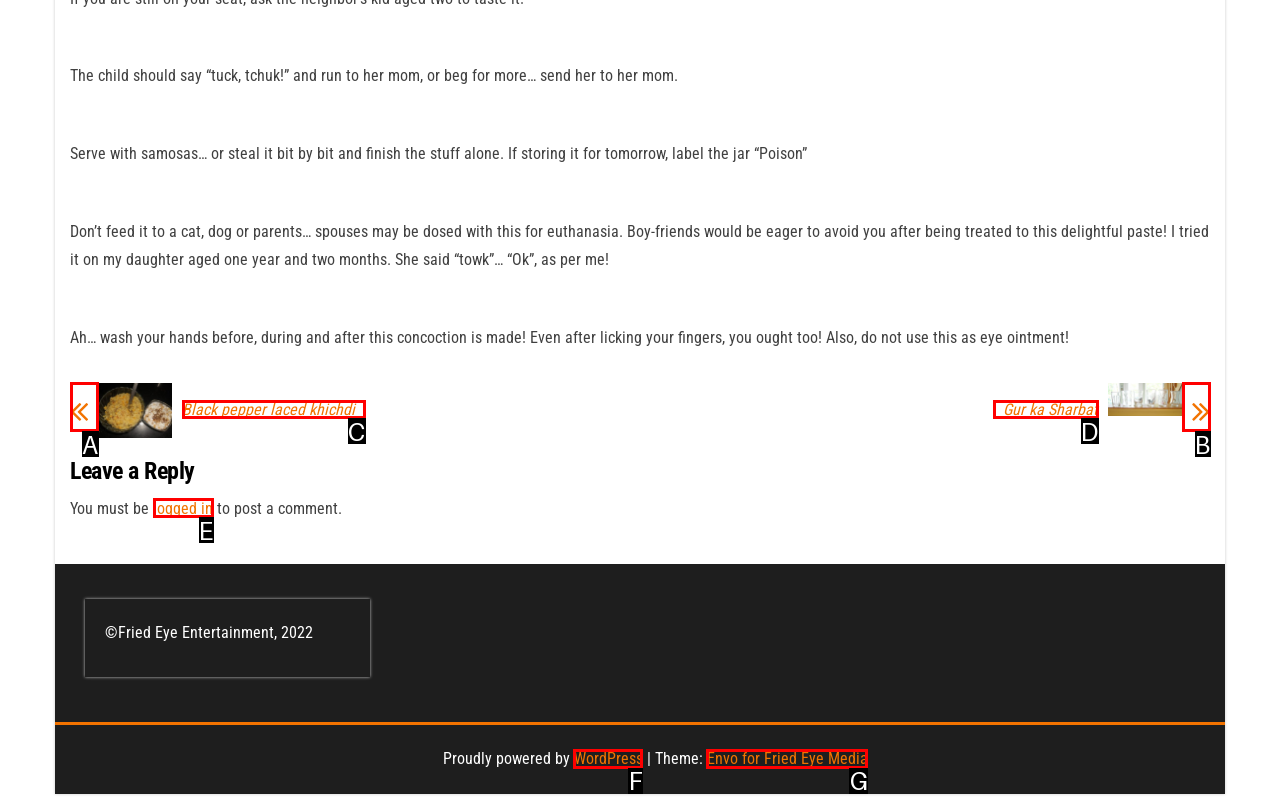Based on the description: Black pepper laced khichdi, find the HTML element that matches it. Provide your answer as the letter of the chosen option.

C